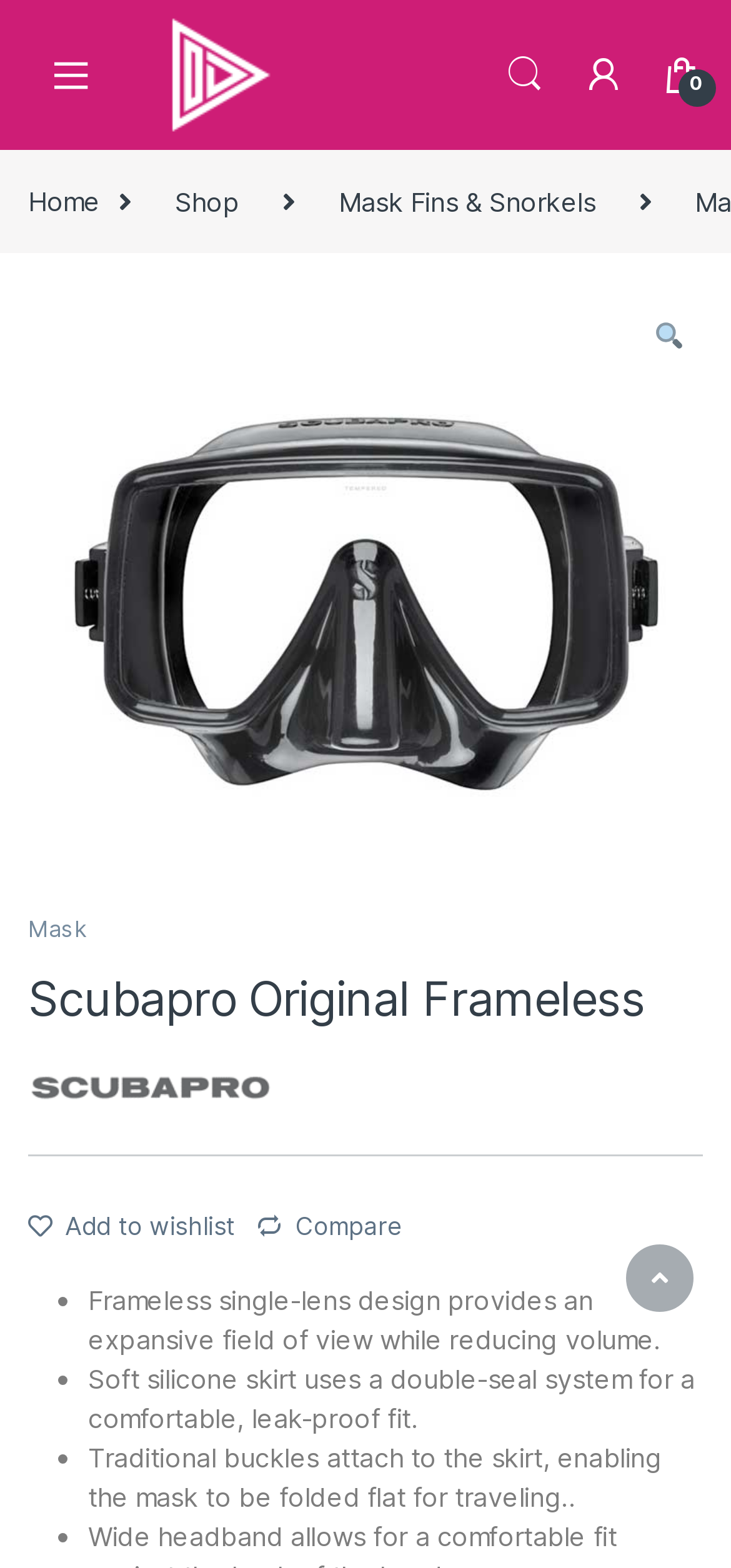Predict the bounding box coordinates of the area that should be clicked to accomplish the following instruction: "Click on 'Three Kinds of Sliding Doors for Your Room'". The bounding box coordinates should consist of four float numbers between 0 and 1, i.e., [left, top, right, bottom].

None